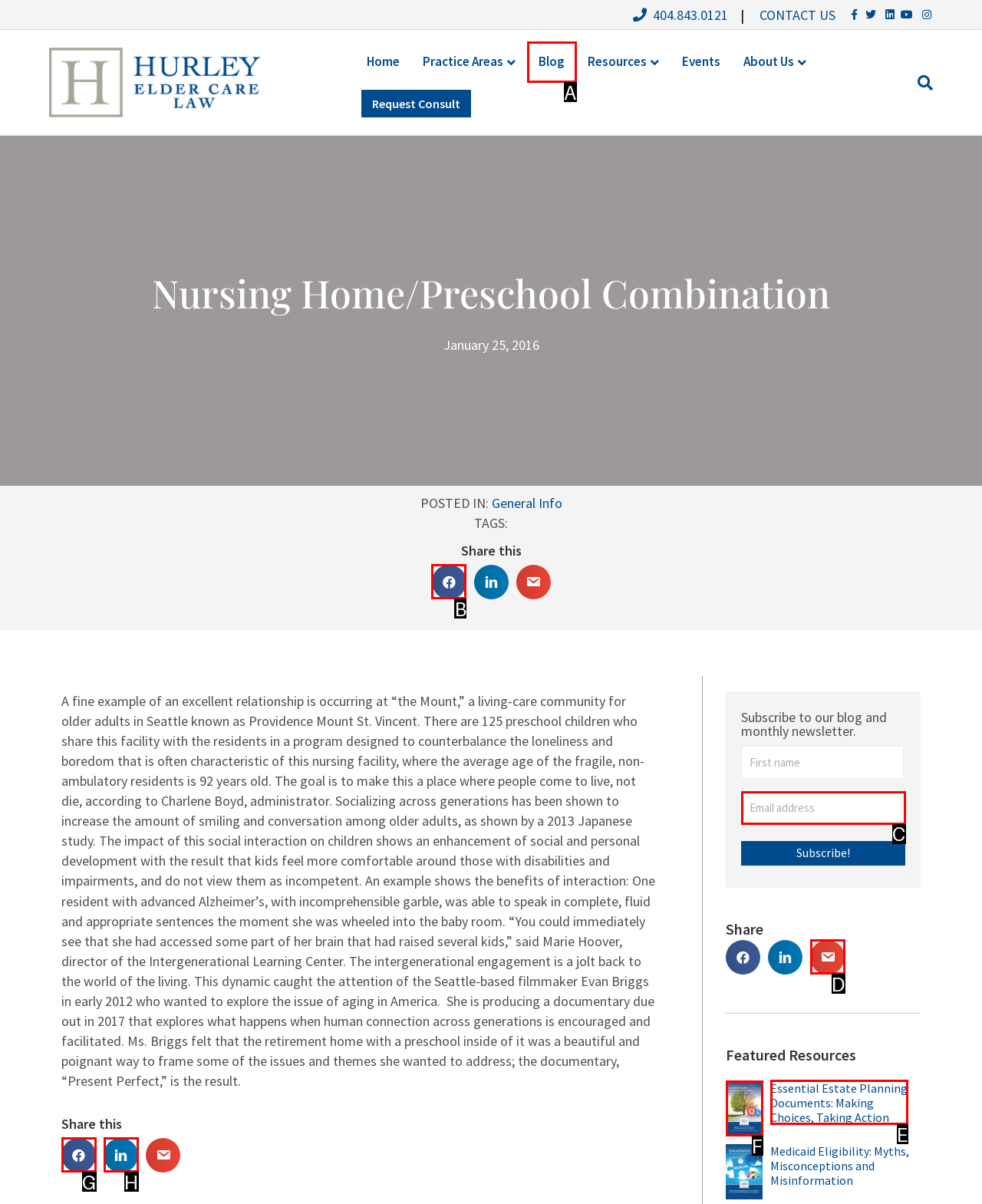Point out the option that aligns with the description: Jungle Safari
Provide the letter of the corresponding choice directly.

None